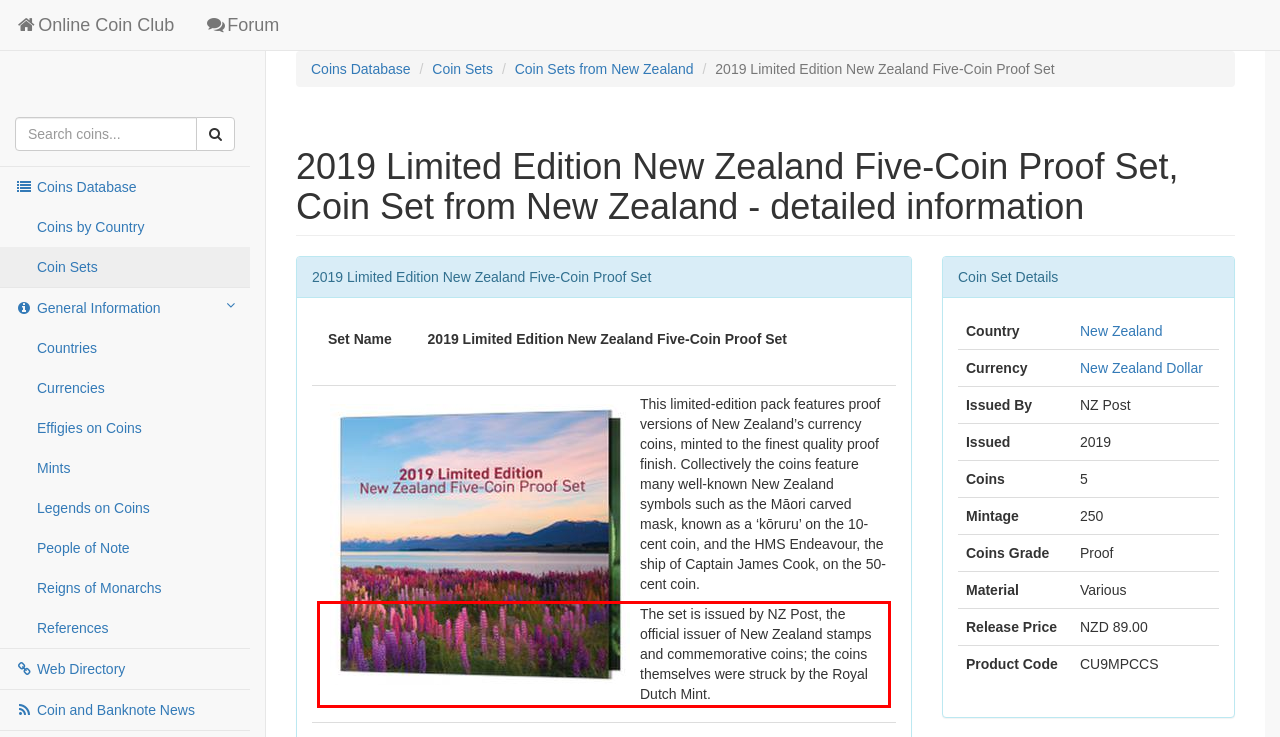In the screenshot of the webpage, find the red bounding box and perform OCR to obtain the text content restricted within this red bounding box.

The set is issued by NZ Post, the official issuer of New Zealand stamps and commemorative coins; the coins themselves were struck by the Royal Dutch Mint.